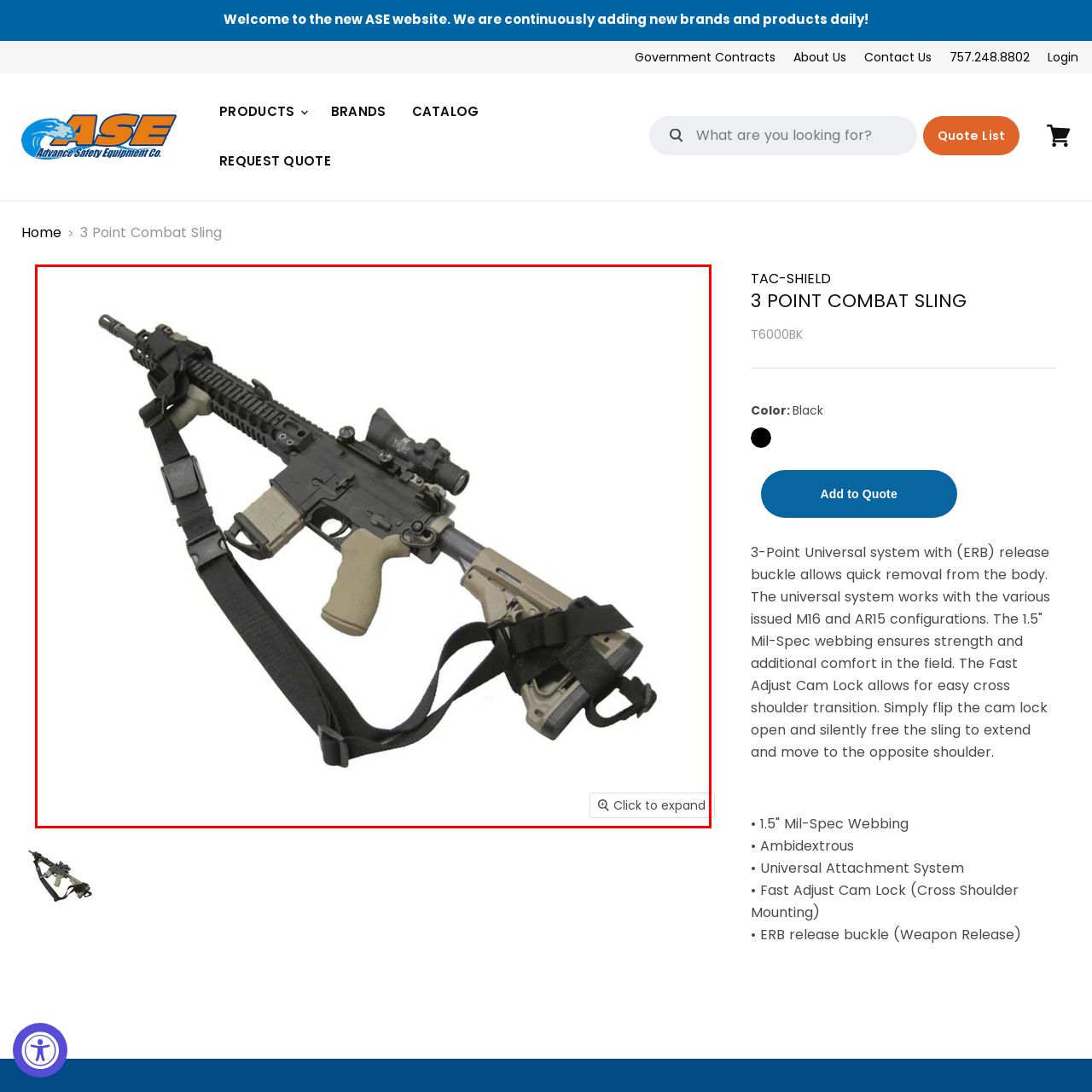Elaborate on the contents of the image highlighted by the red boundary in detail.

The image features a tactical firearm, showcasing a modern combat rifle equipped with a three-point combat sling. The sling is designed for secure and efficient carry, allowing the user to easily transition between shooting positions. The rifle's design includes a rail system for accessories, along with components that indicate durability and functionality for both military and tactical applications. There’s a prominent scope mounted on the top of the rifle, enhancing aiming precision. The image effectively captures the sleek and robust nature of the firearm, highlighting its practical usability in field conditions.